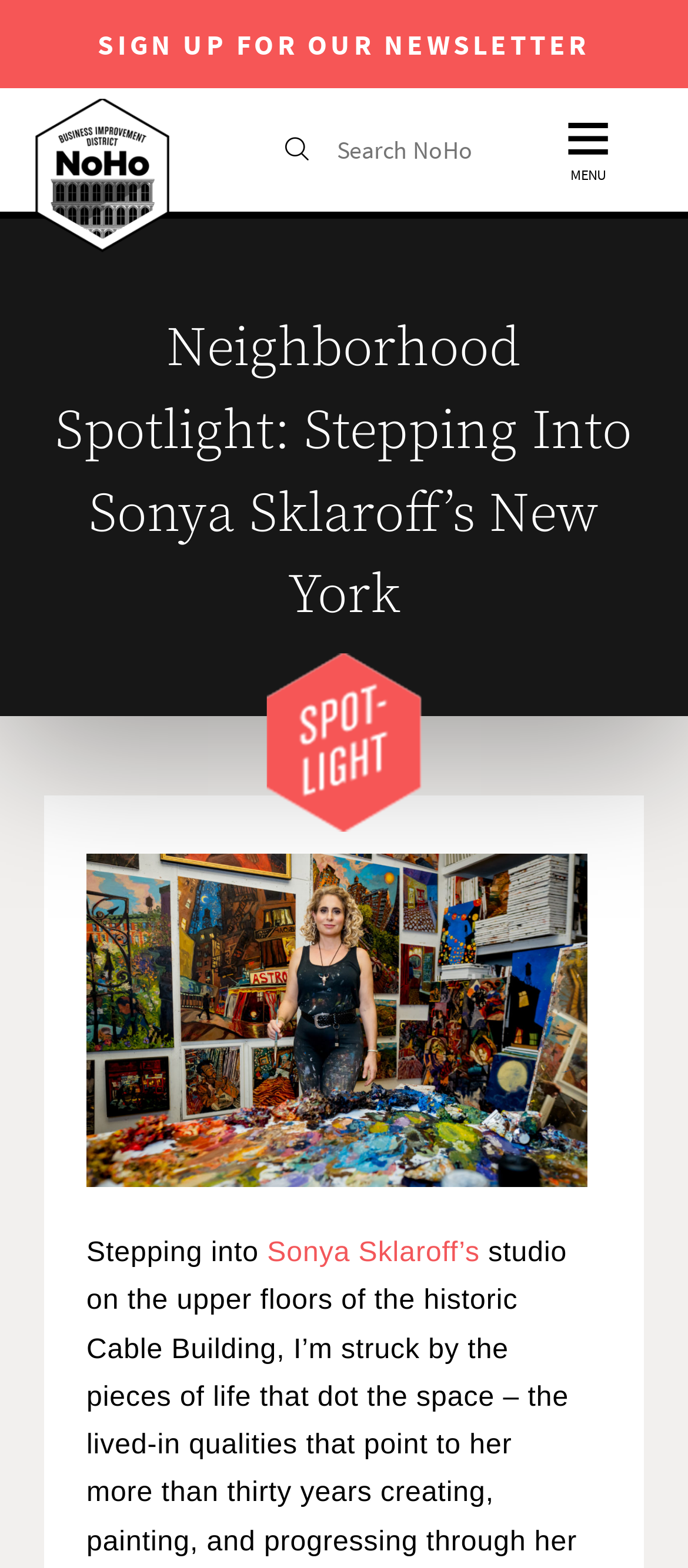Please determine the bounding box coordinates for the UI element described here. Use the format (top-left x, top-left y, bottom-right x, bottom-right y) with values bounded between 0 and 1: Sign Up for Our Newsletter

[0.065, 0.015, 0.935, 0.041]